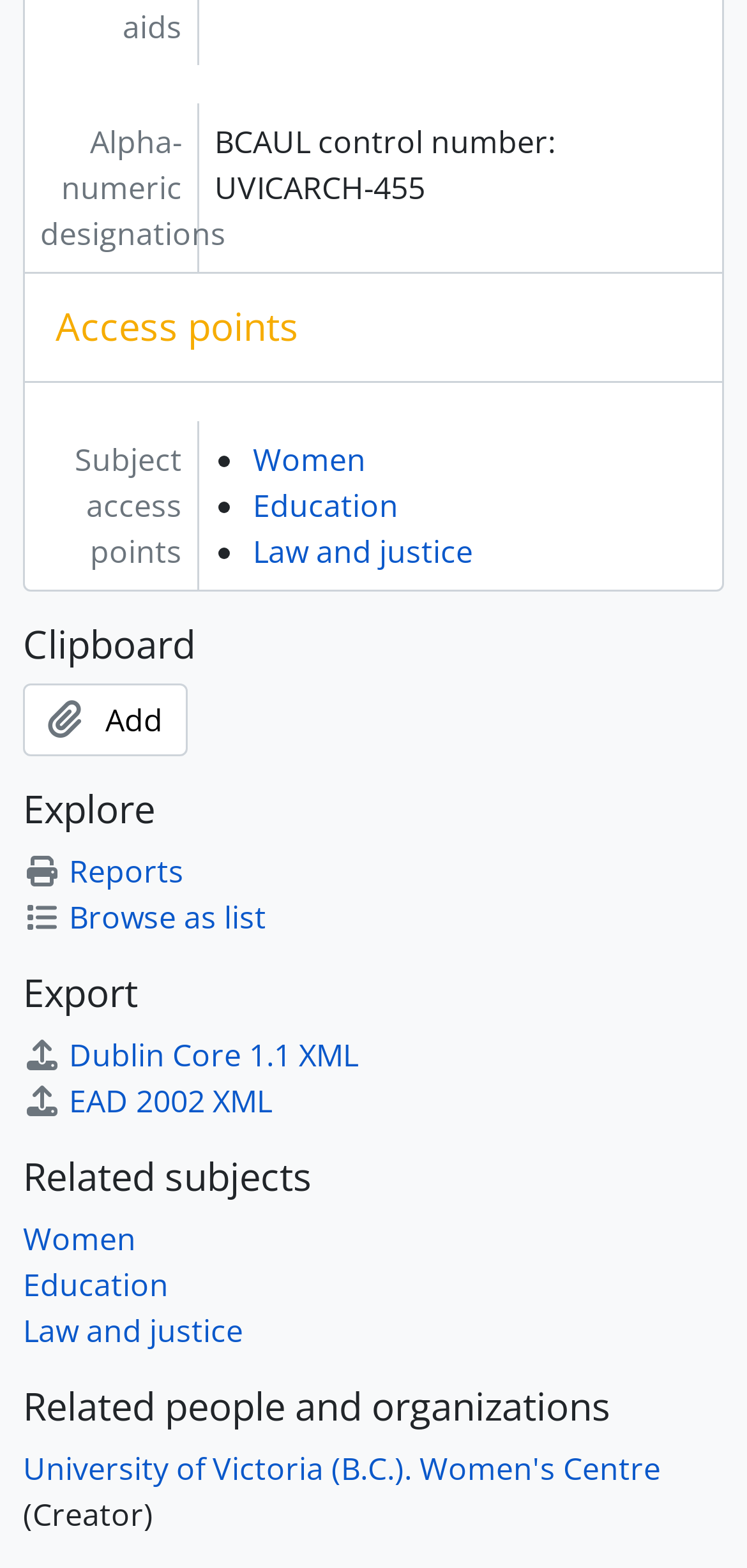Could you find the bounding box coordinates of the clickable area to complete this instruction: "Click on 'Add' button"?

[0.031, 0.435, 0.251, 0.482]